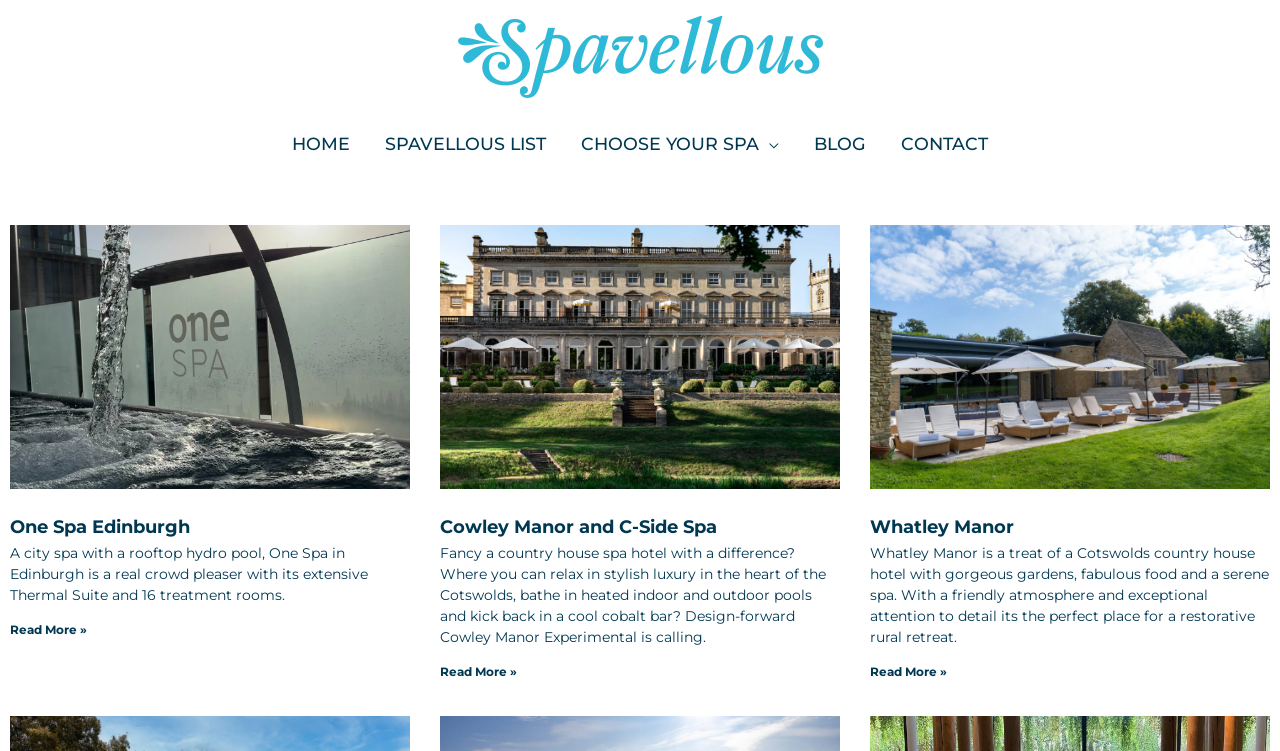Find the bounding box coordinates for the area that should be clicked to accomplish the instruction: "View Cowley Manor and C-Side Spa".

[0.344, 0.687, 0.56, 0.716]